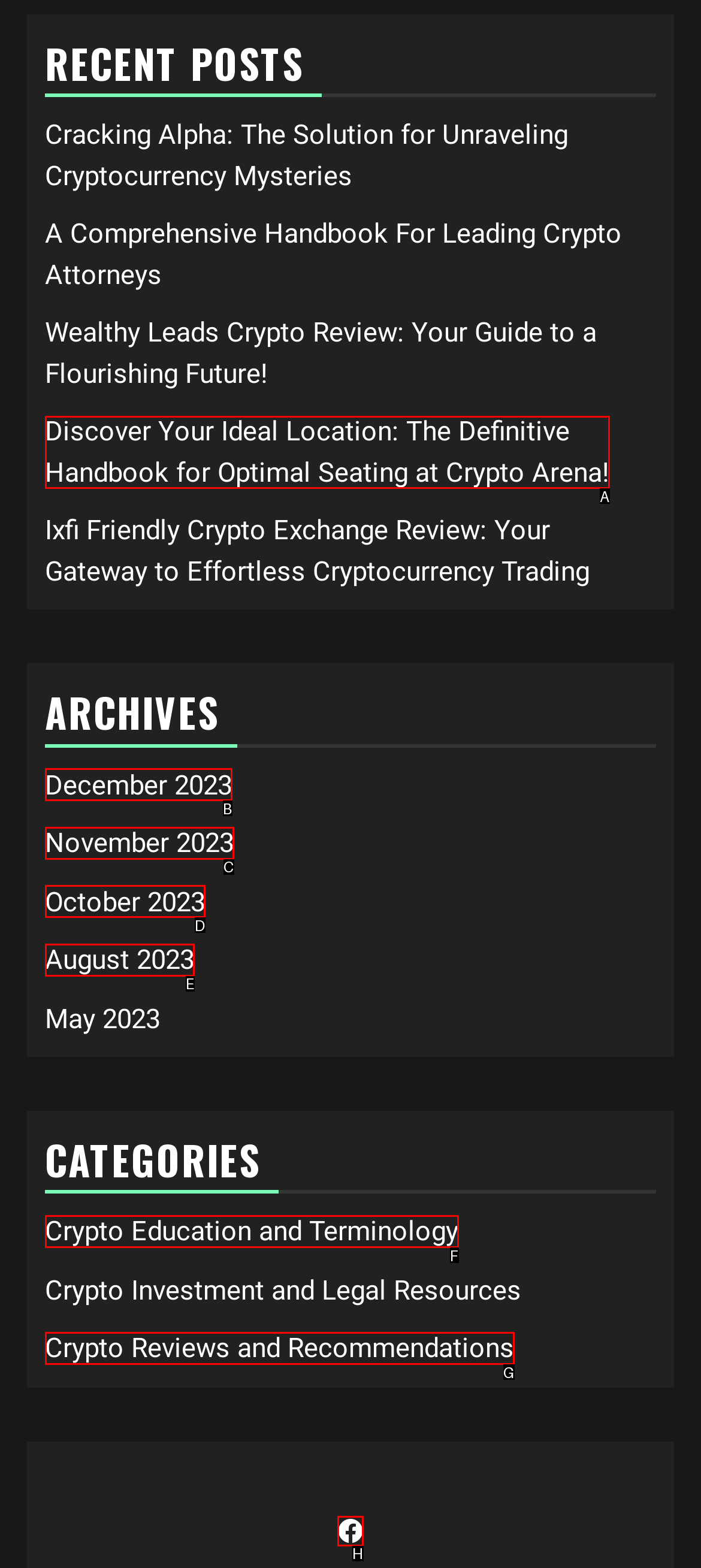Find the appropriate UI element to complete the task: Visit Facebook page. Indicate your choice by providing the letter of the element.

H